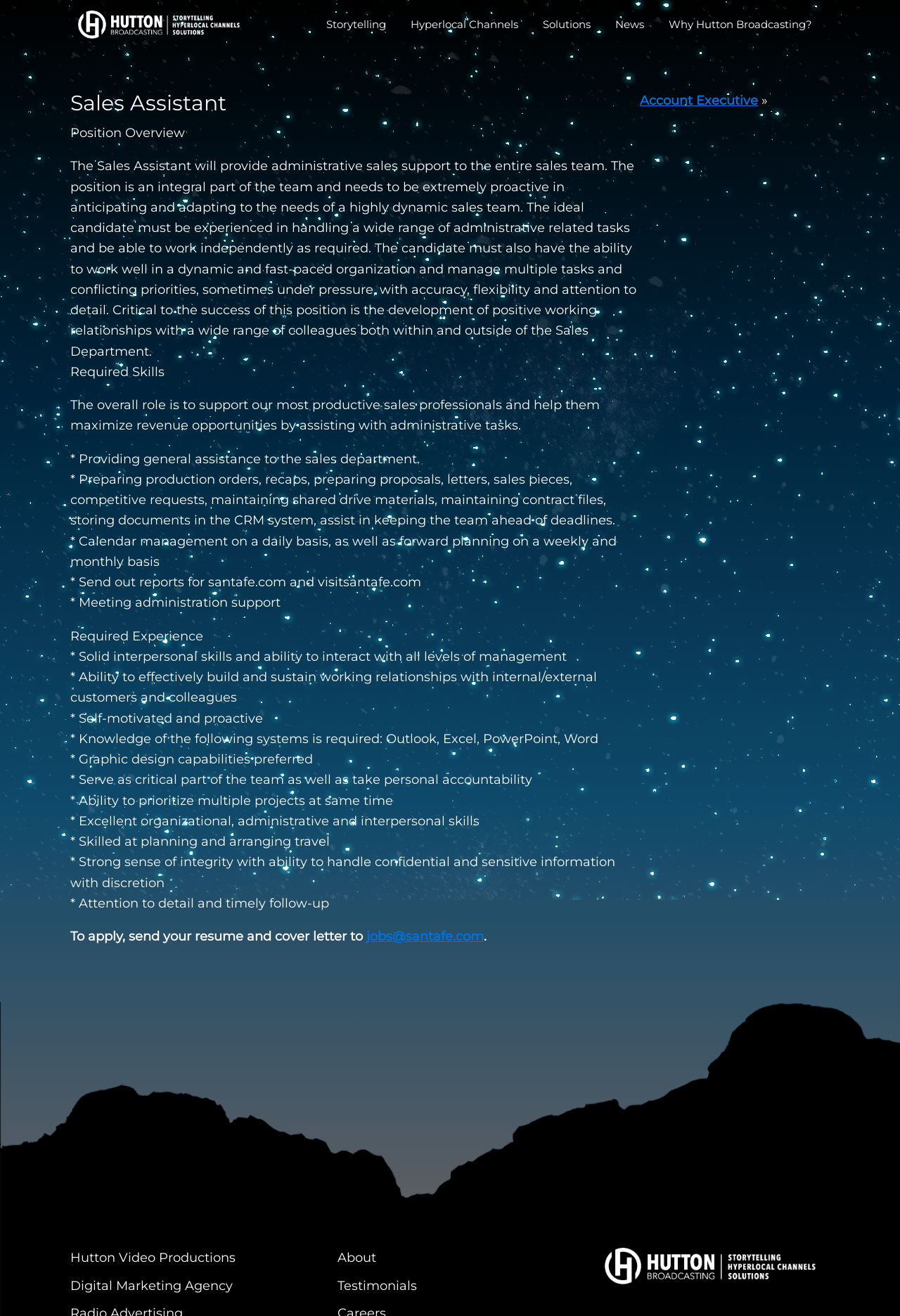Determine the bounding box coordinates of the element that should be clicked to execute the following command: "view AIM Rule 26".

None